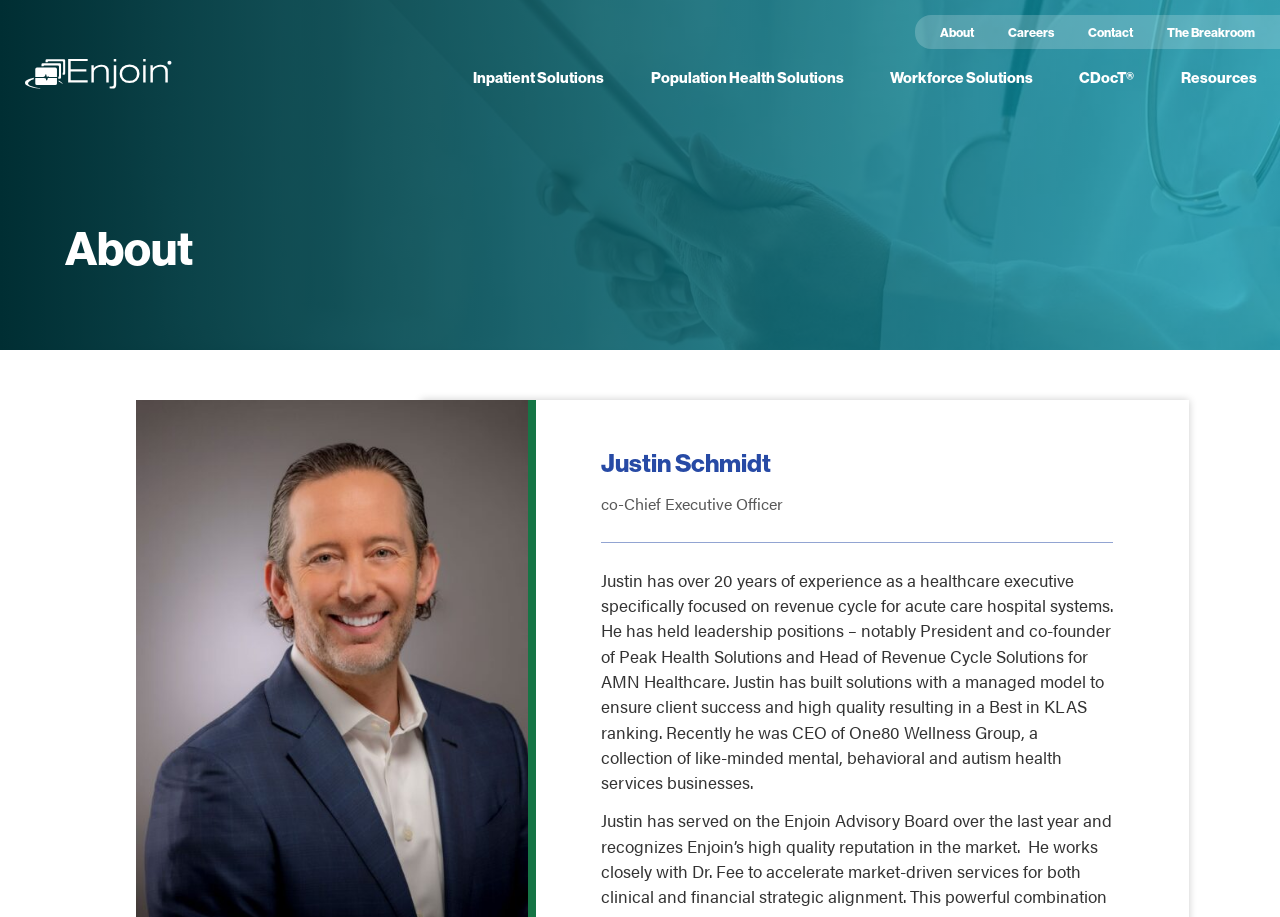What is the vertical position of the 'About' heading?
Please give a detailed and elaborate answer to the question.

I compared the y1 and y2 coordinates of the 'About' heading and the 'Justin Schmidt' heading. The 'About' heading has a smaller y1 and y2 value, which means it is located above the 'Justin Schmidt' heading.